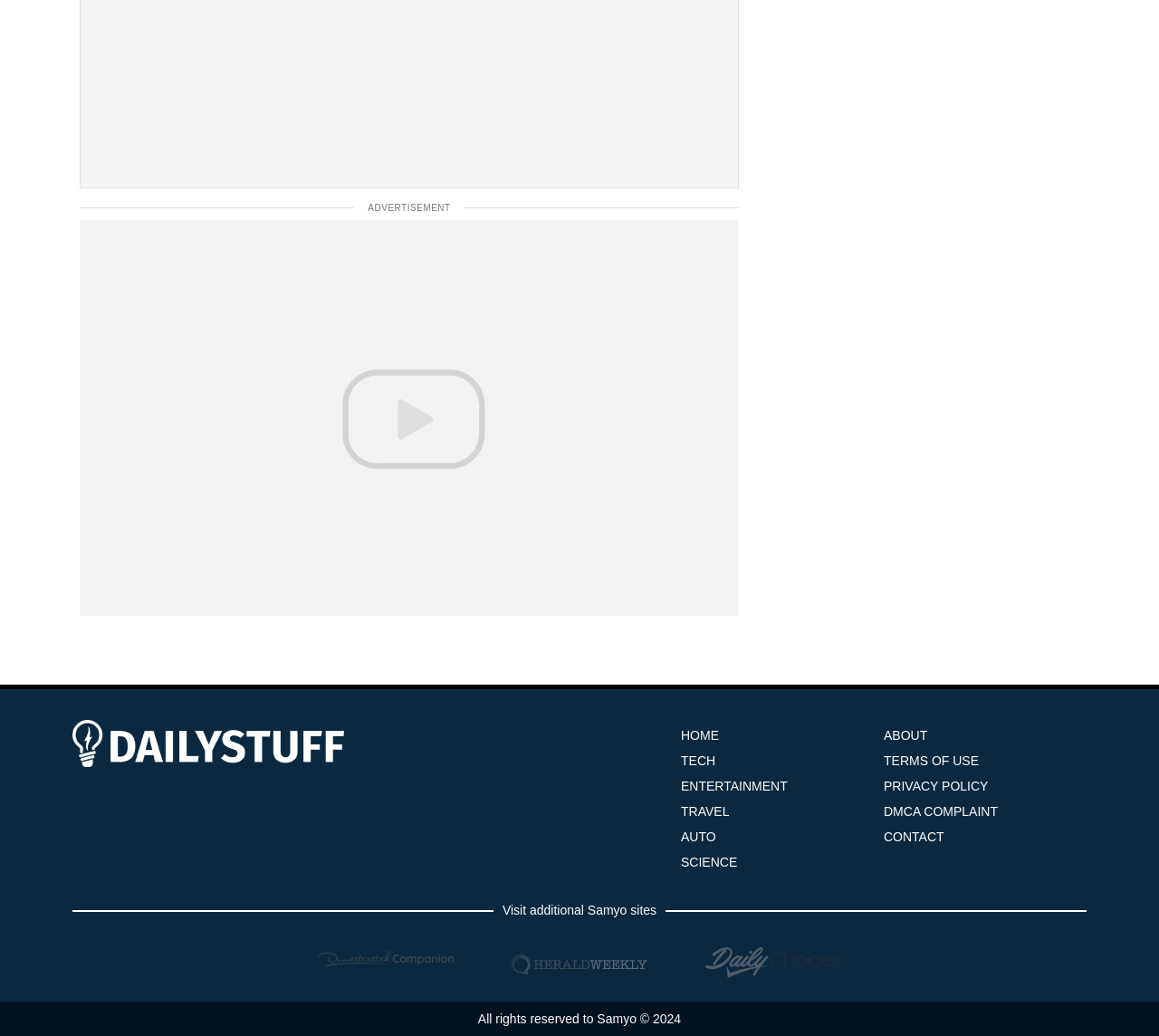Using the provided description Terms of Use, find the bounding box coordinates for the UI element. Provide the coordinates in (top-left x, top-left y, bottom-right x, bottom-right y) format, ensuring all values are between 0 and 1.

[0.762, 0.727, 0.845, 0.741]